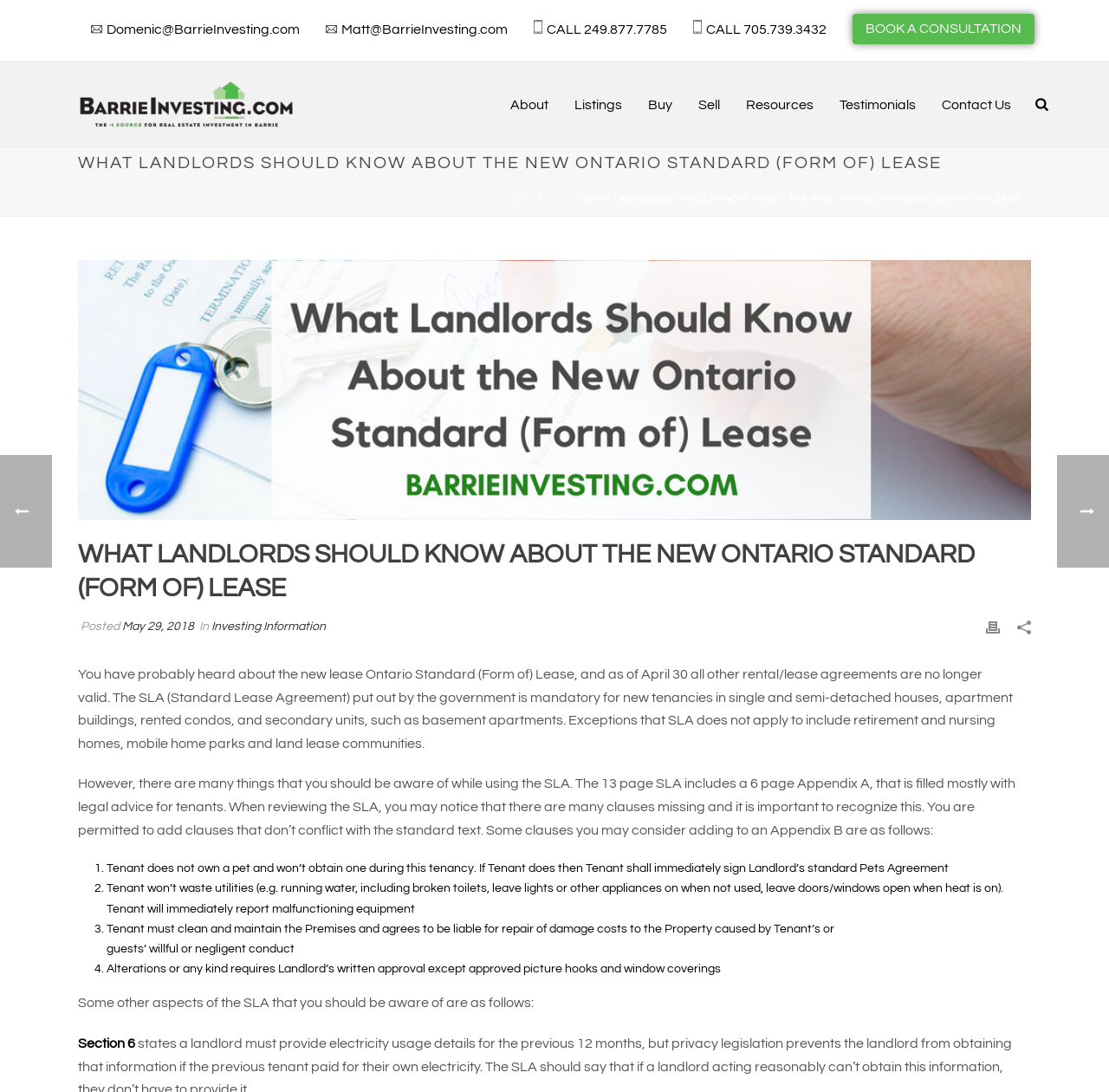Please find the bounding box coordinates of the clickable region needed to complete the following instruction: "Book a consultation". The bounding box coordinates must consist of four float numbers between 0 and 1, i.e., [left, top, right, bottom].

[0.769, 0.013, 0.933, 0.04]